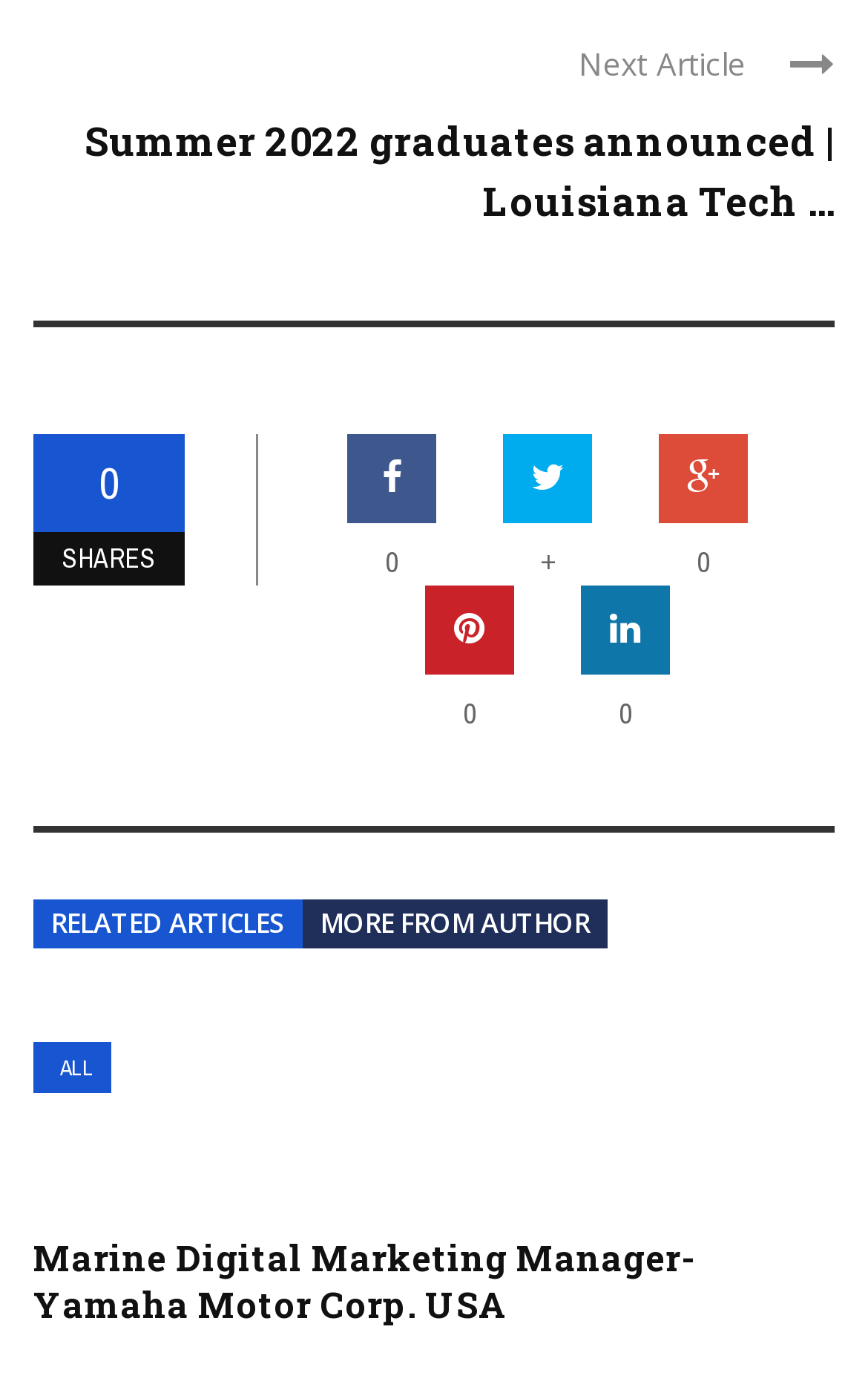Pinpoint the bounding box coordinates for the area that should be clicked to perform the following instruction: "Read the latest article".

None